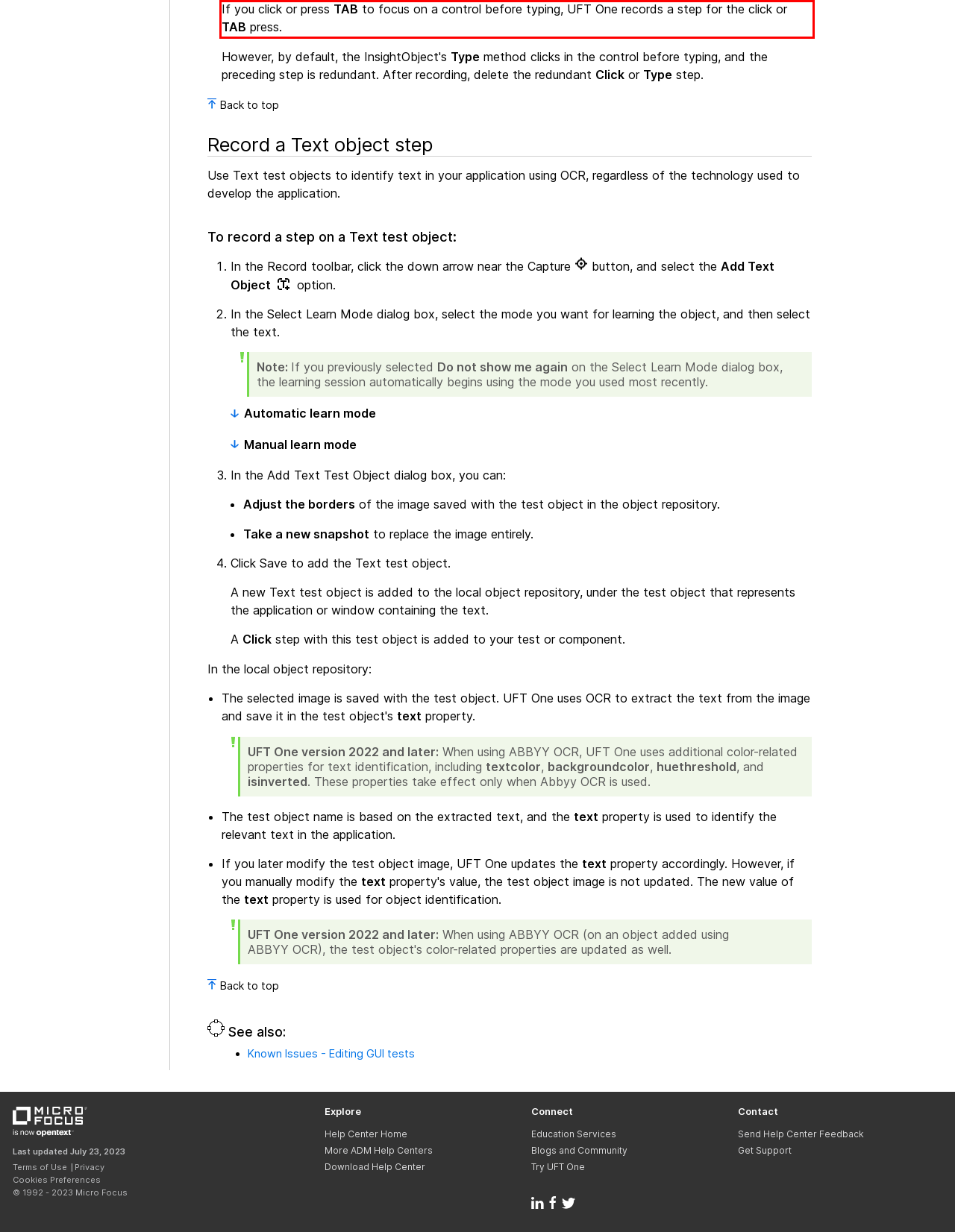Given a screenshot of a webpage, identify the red bounding box and perform OCR to recognize the text within that box.

If you click or press TAB to focus on a control before typing, UFT One records a step for the click or TAB press.